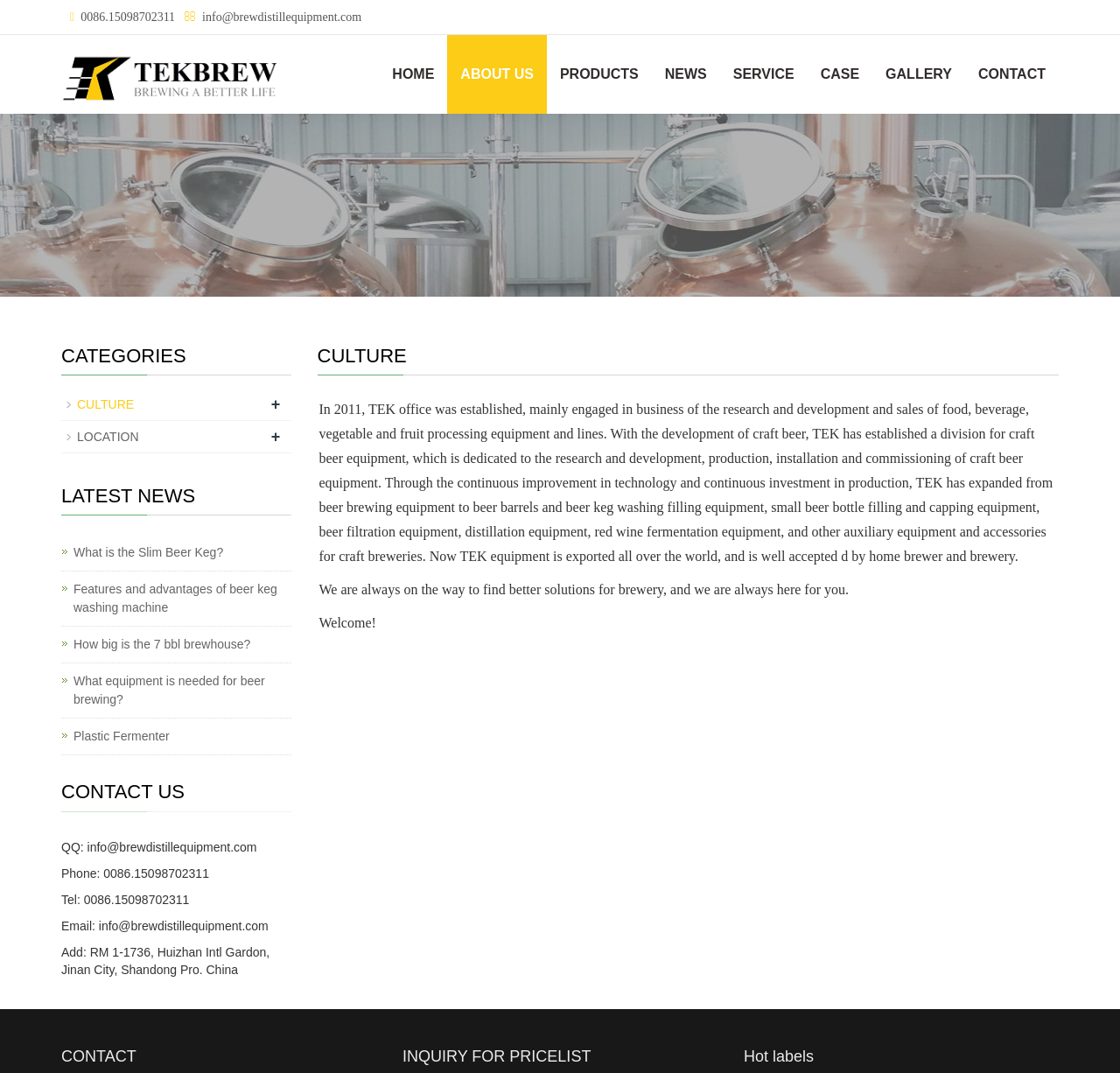Using the given description, provide the bounding box coordinates formatted as (top-left x, top-left y, bottom-right x, bottom-right y), with all values being floating point numbers between 0 and 1. Description: CONTACT

[0.862, 0.033, 0.945, 0.106]